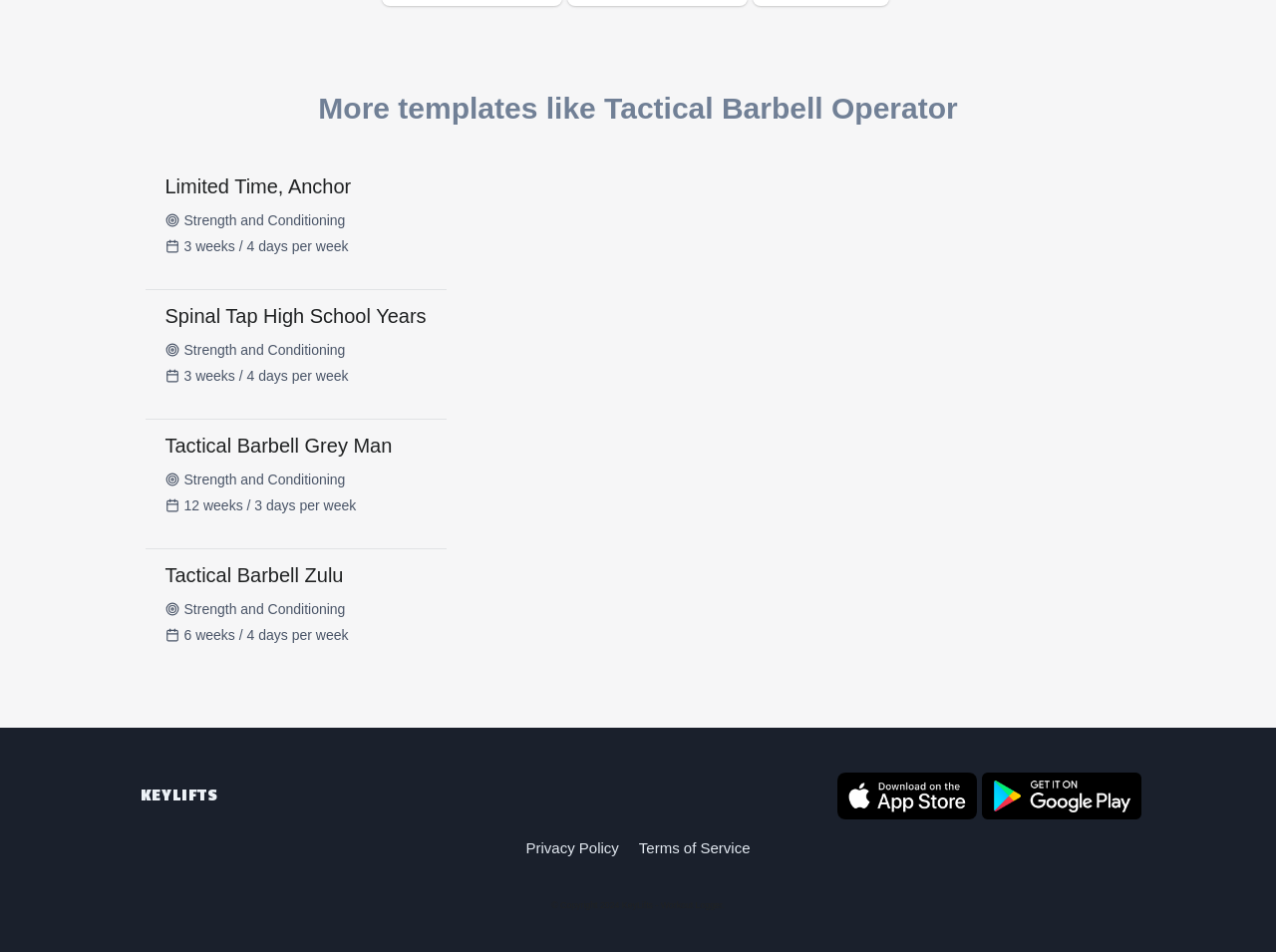Identify the bounding box for the UI element that is described as follows: "Privacy Policy".

[0.412, 0.881, 0.485, 0.899]